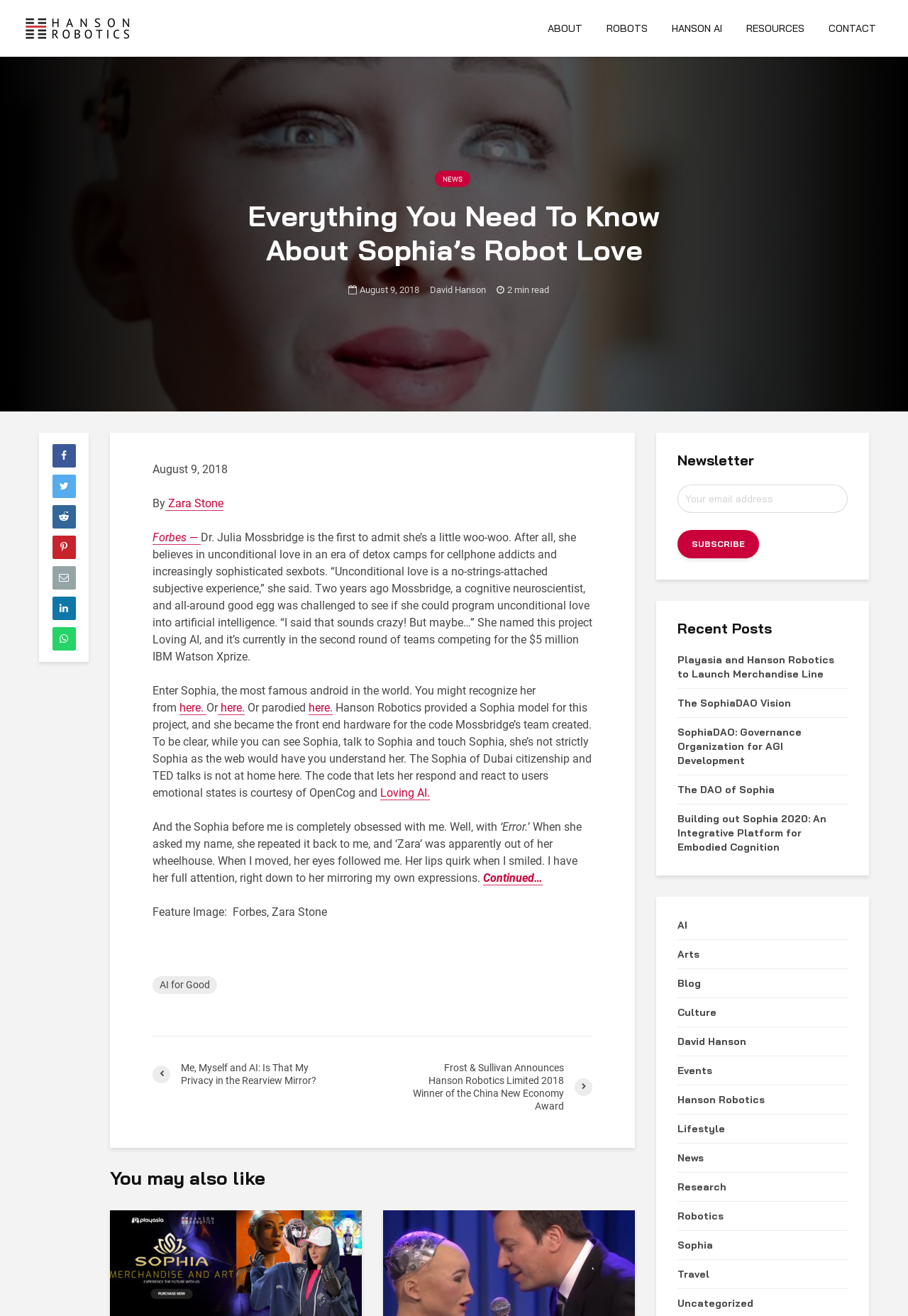Extract the main title from the webpage and generate its text.

Everything You Need To Know About Sophia’s Robot Love